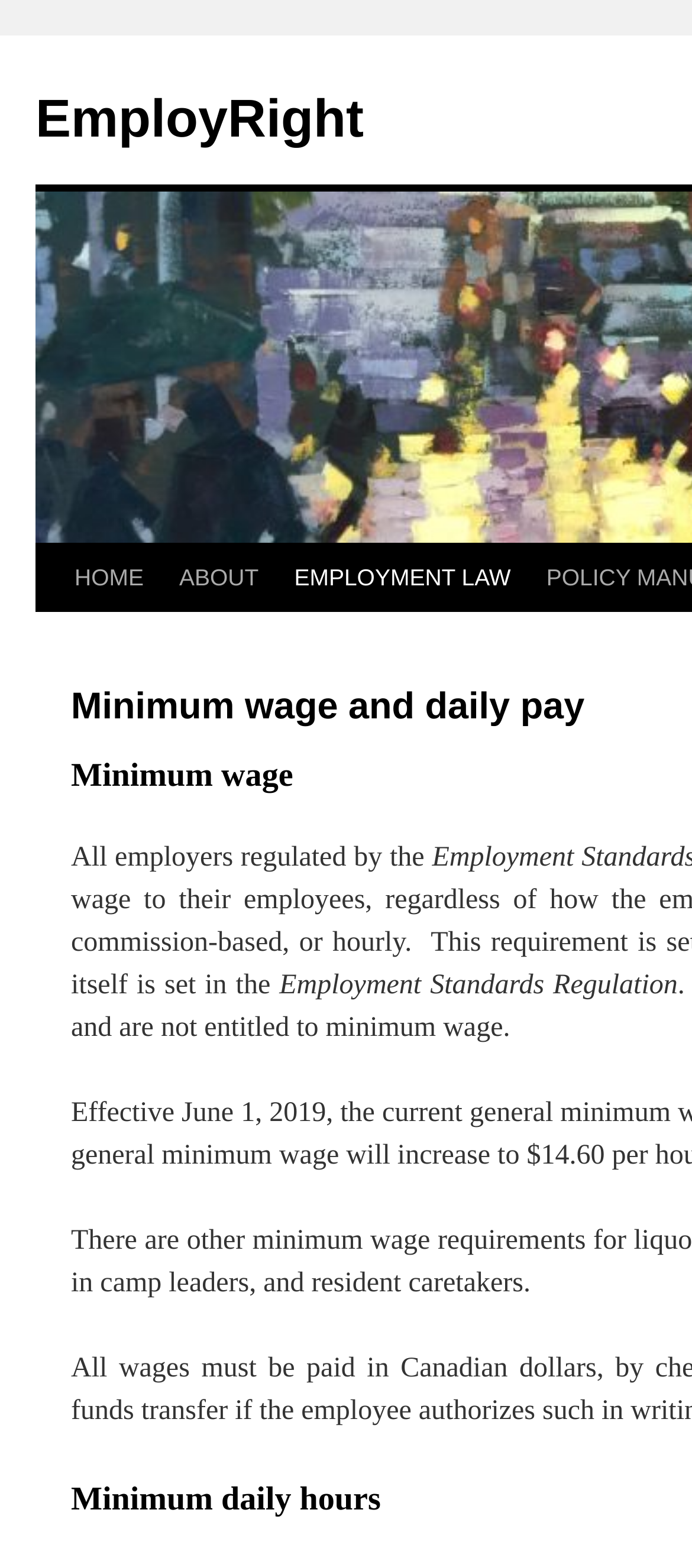Provide the bounding box coordinates of the UI element that matches the description: "Skip to content".

[0.049, 0.346, 0.1, 0.475]